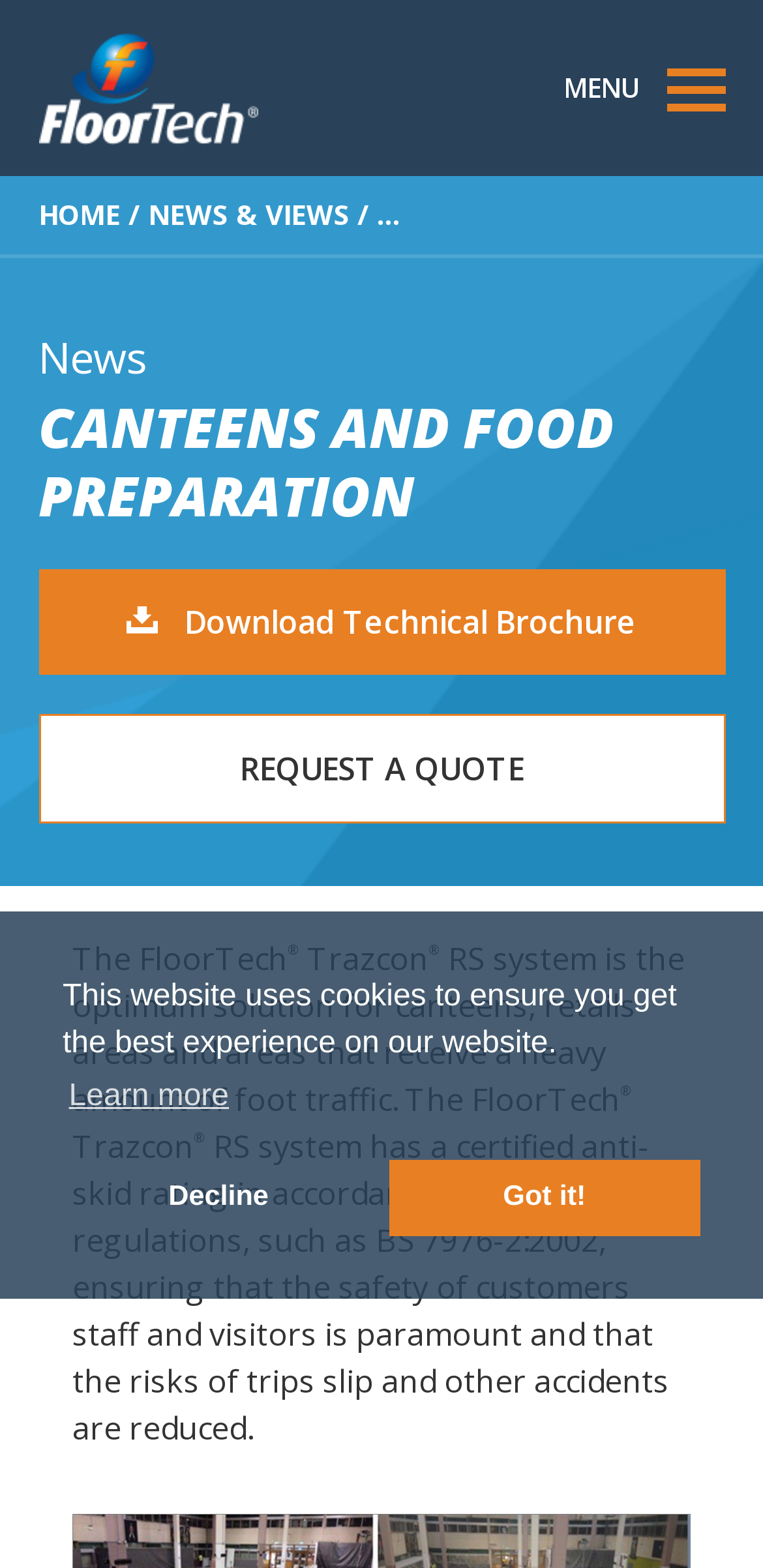Please identify the bounding box coordinates of the area that needs to be clicked to fulfill the following instruction: "Go to NEWS & VIEWS page."

[0.194, 0.125, 0.458, 0.148]